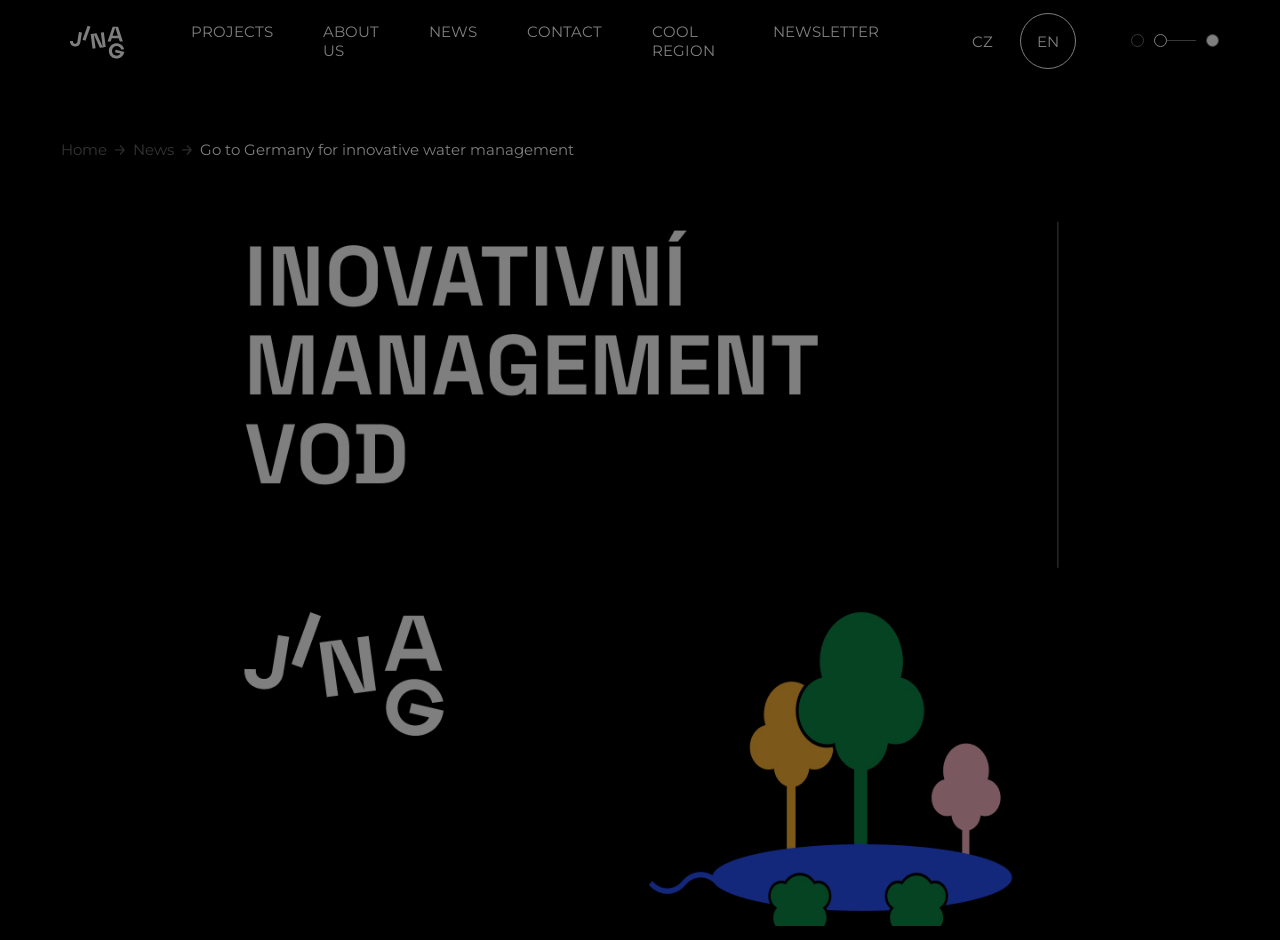What is the main topic of the webpage?
Look at the image and respond with a one-word or short phrase answer.

water management